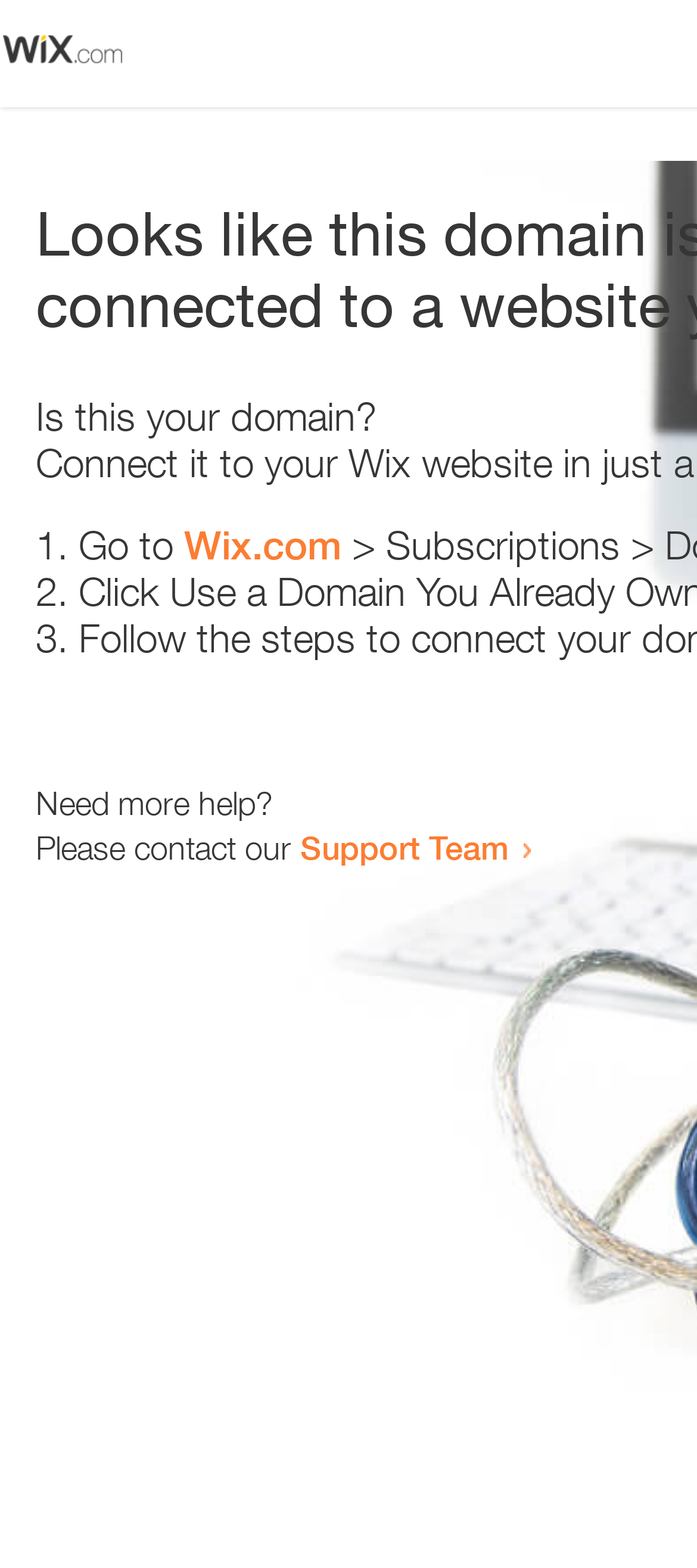Extract the main title from the webpage and generate its text.

Looks like this domain isn't
connected to a website yet